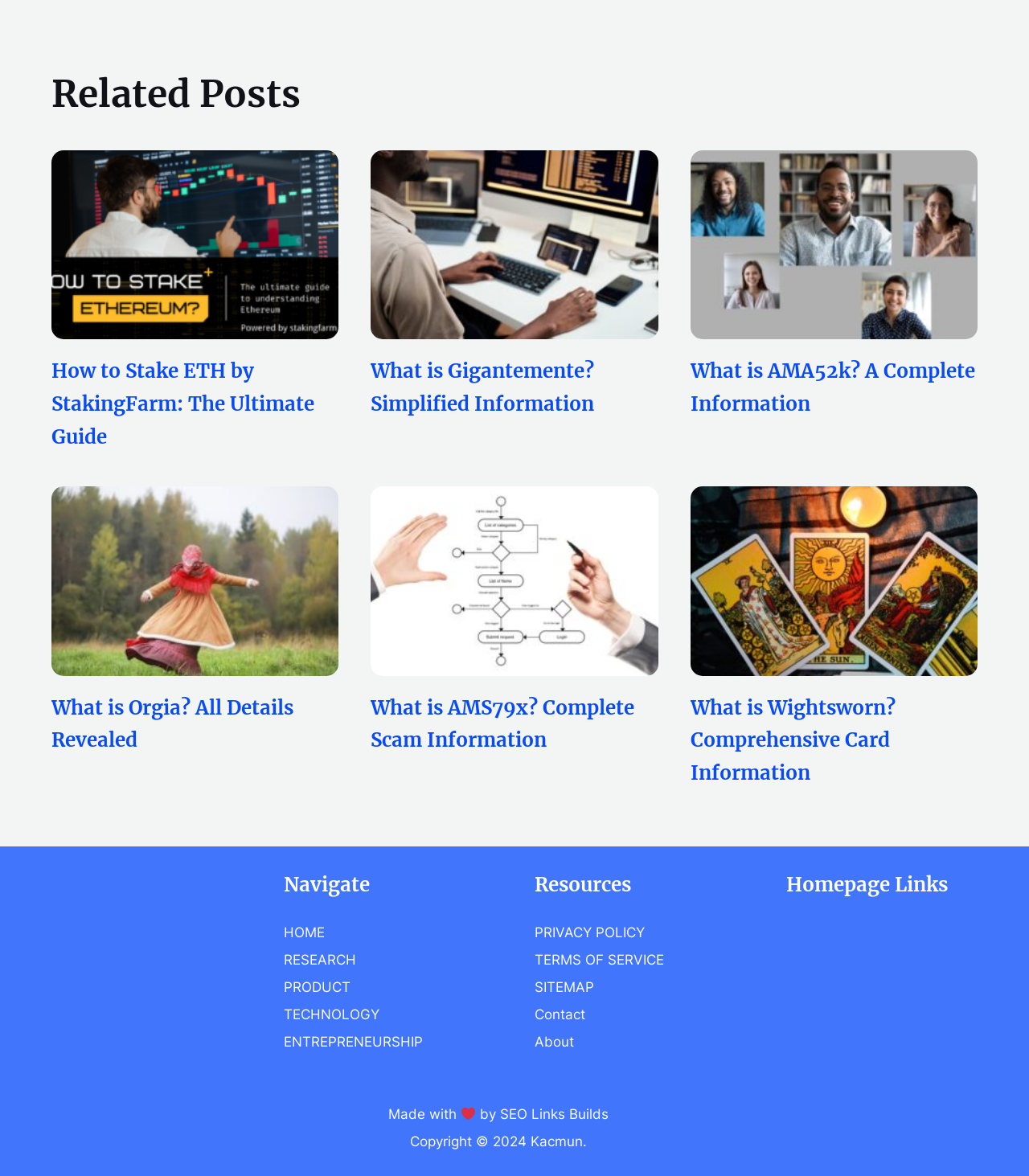Determine the bounding box coordinates for the area that needs to be clicked to fulfill this task: "Contact USC American Language Institute via email". The coordinates must be given as four float numbers between 0 and 1, i.e., [left, top, right, bottom].

None